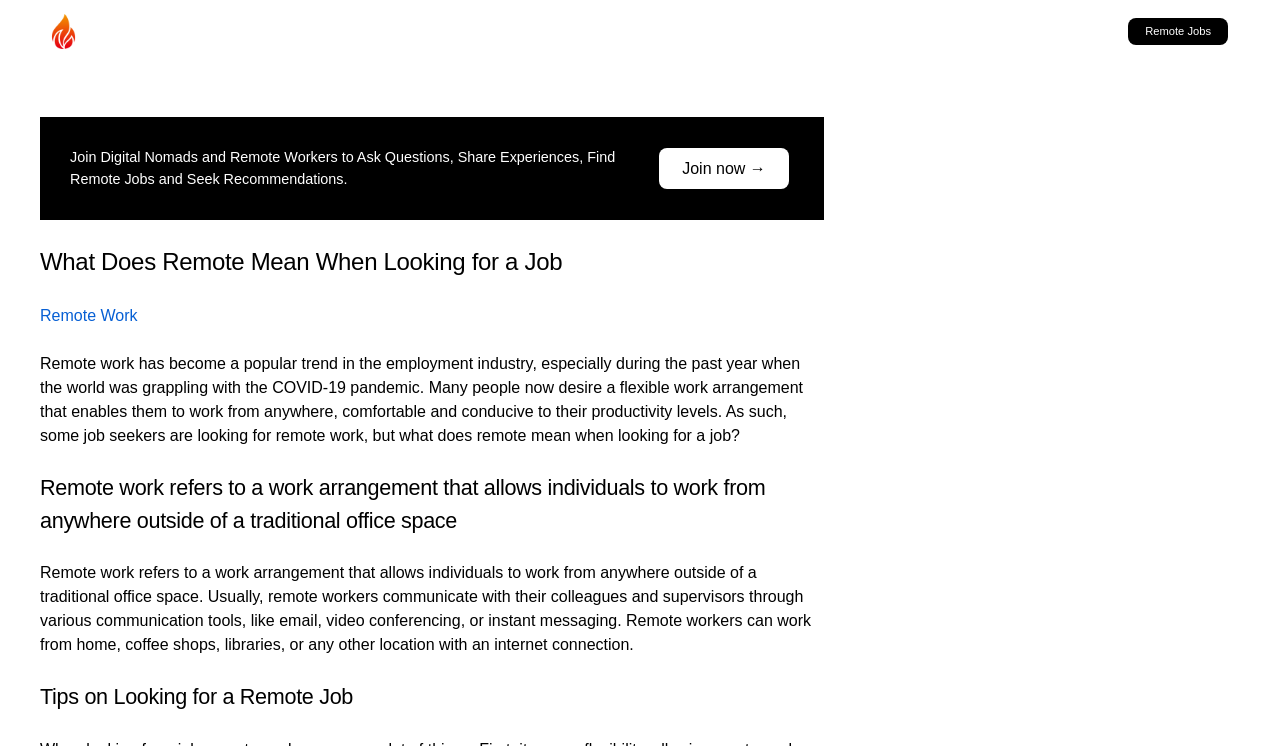Analyze the image and deliver a detailed answer to the question: What is the focus of the webpage?

The webpage focuses on explaining what remote work means when looking for a job, providing a definition of remote work and tips on looking for a remote job, indicating that the webpage is intended to educate job seekers about remote work arrangements.